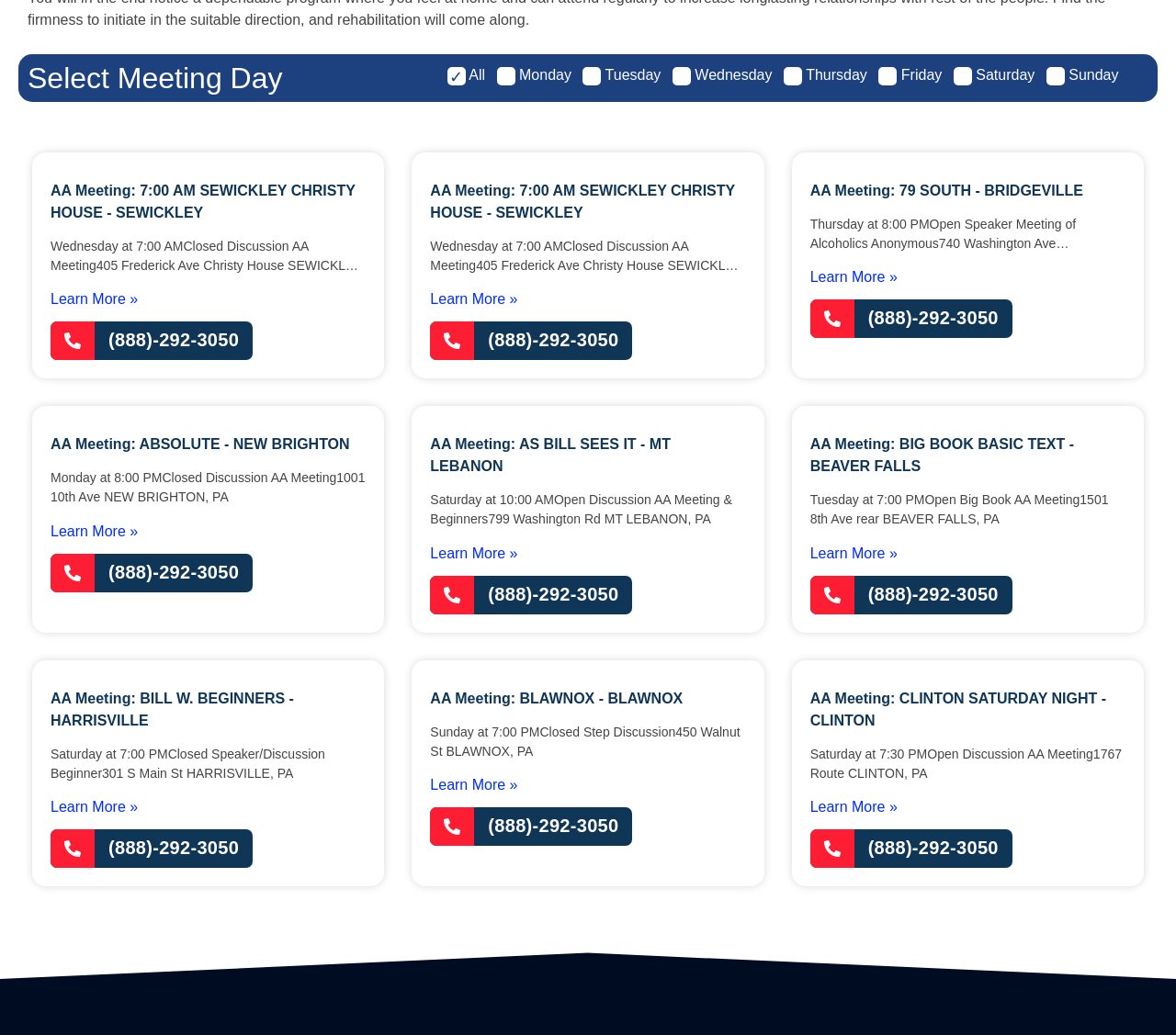Identify the bounding box coordinates of the area that should be clicked in order to complete the given instruction: "Learn more about AA Meeting: 79 SOUTH - BRIDGEVILLE". The bounding box coordinates should be four float numbers between 0 and 1, i.e., [left, top, right, bottom].

[0.689, 0.26, 0.763, 0.275]